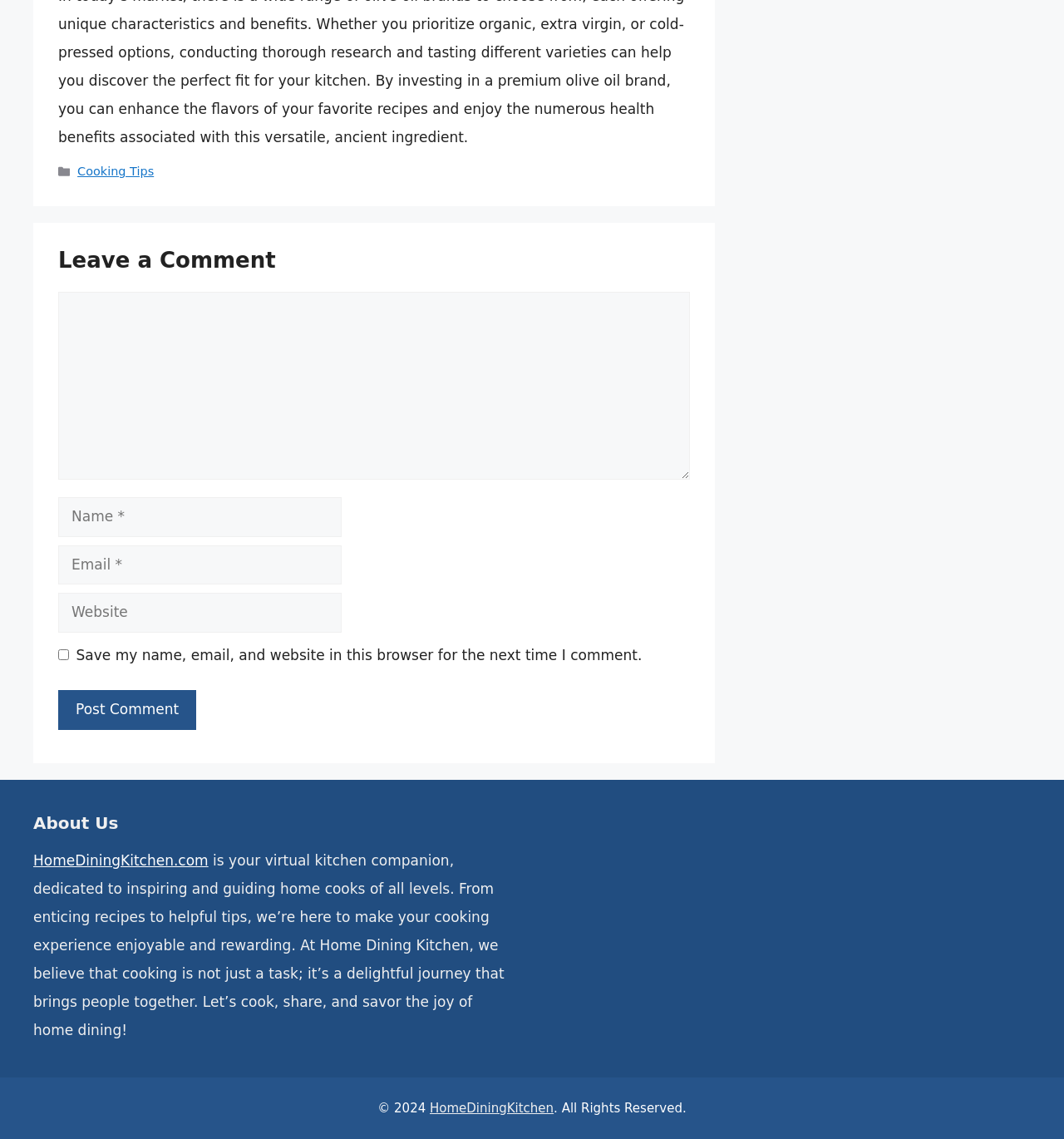Examine the image carefully and respond to the question with a detailed answer: 
What is the theme of the recipes on this website?

Based on the website's name and the 'About Us' section, the theme of the recipes on this website is home dining, focusing on cooking at home and sharing meals with others.